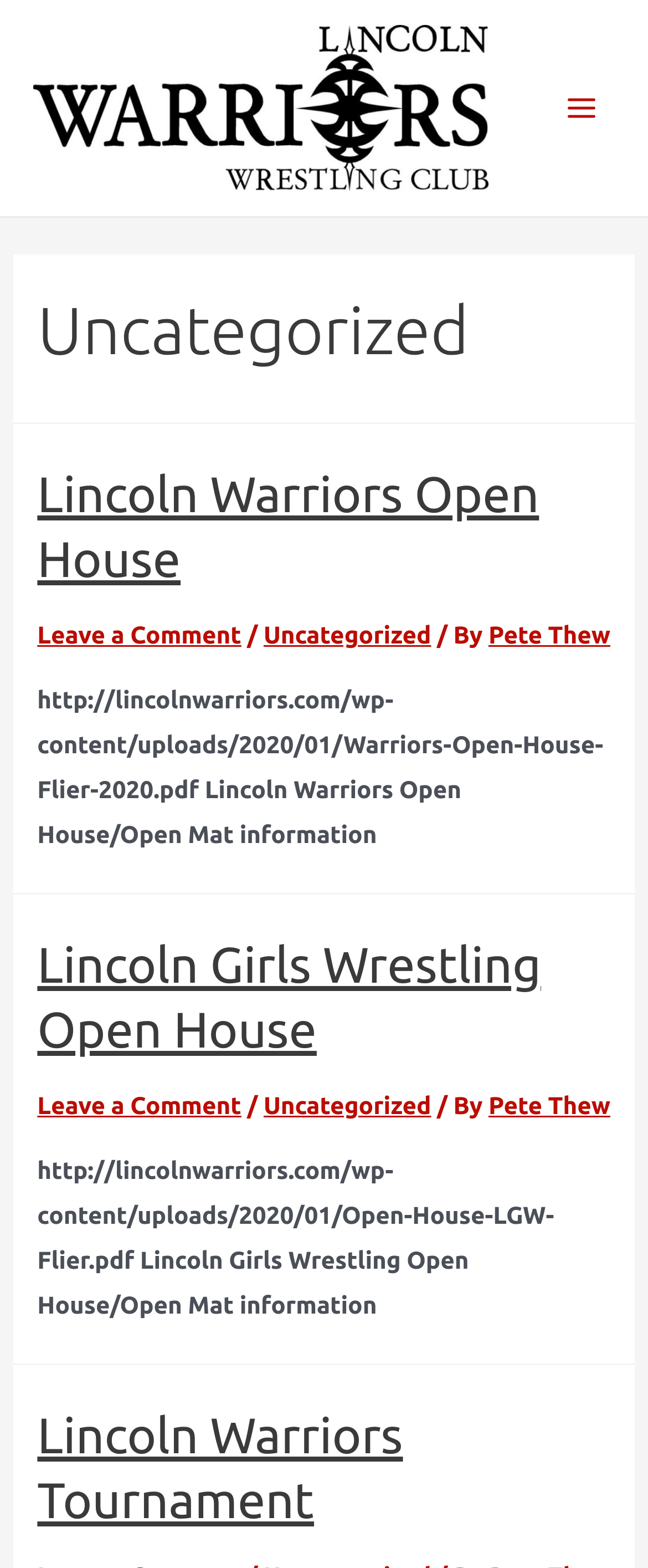What is the name of the open house event?
Based on the visual, give a brief answer using one word or a short phrase.

Lincoln Warriors Open House